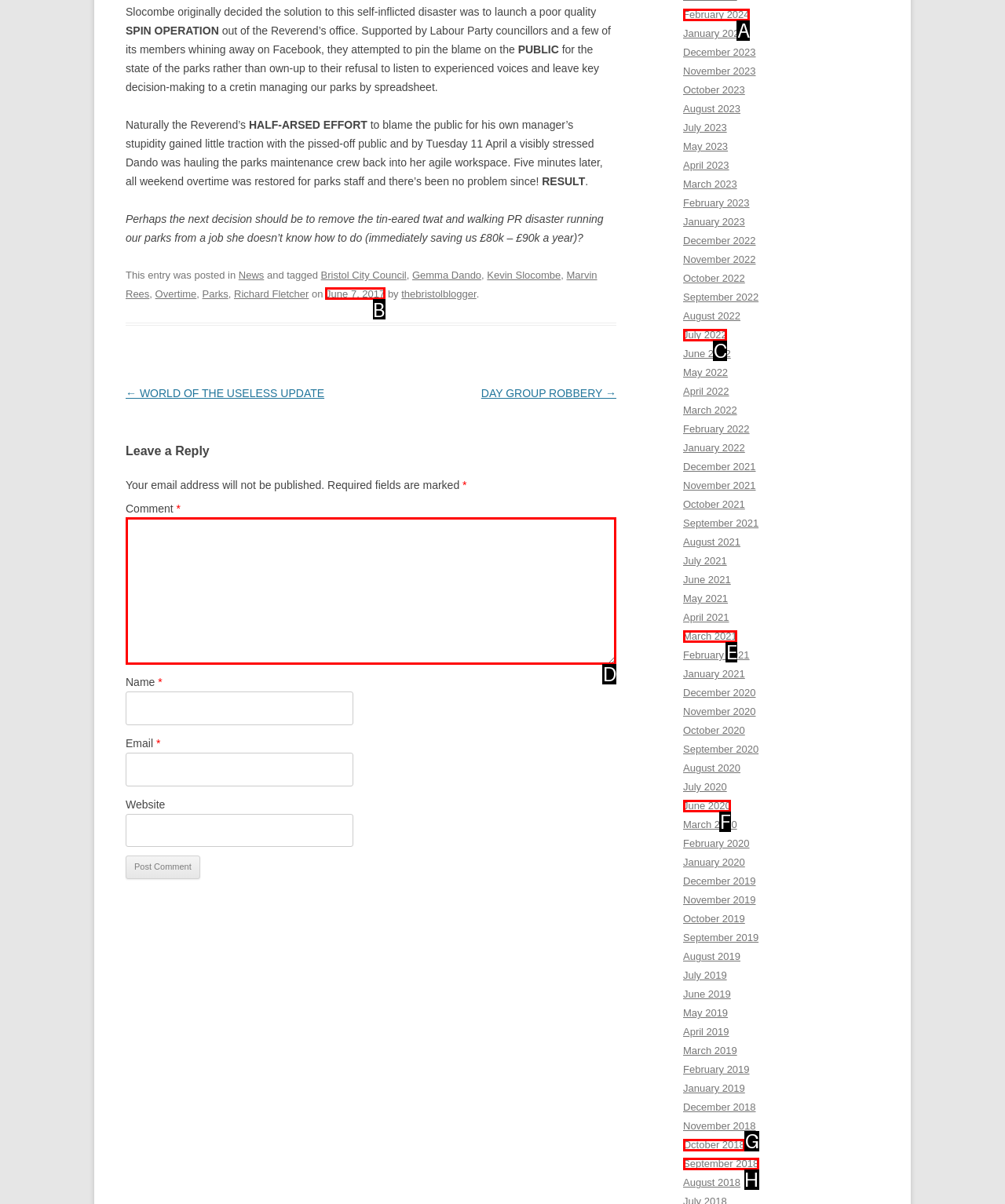Please indicate which HTML element to click in order to fulfill the following task: View the 'June 7, 2017' post Respond with the letter of the chosen option.

B